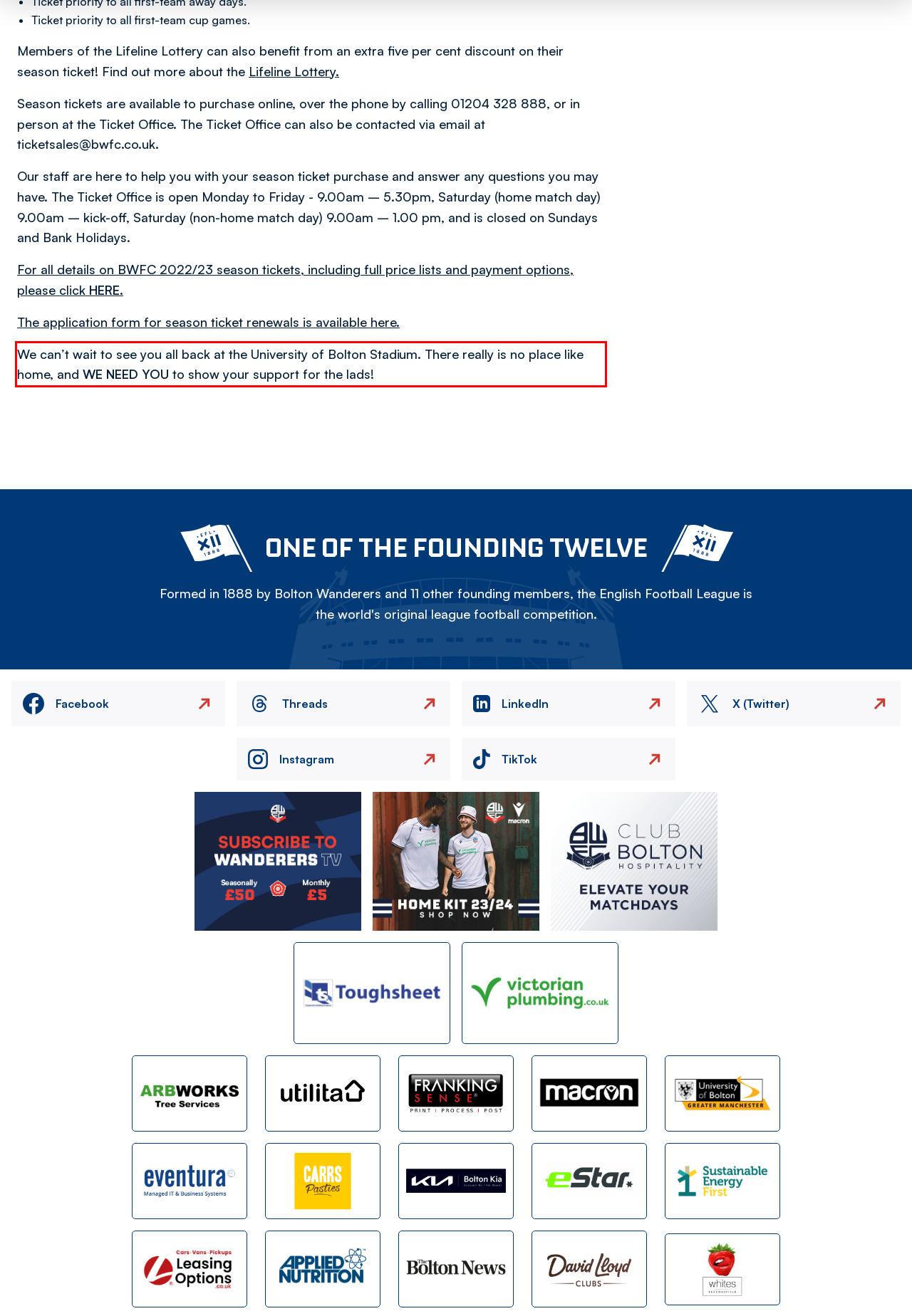Given a screenshot of a webpage, identify the red bounding box and perform OCR to recognize the text within that box.

We can’t wait to see you all back at the University of Bolton Stadium. There really is no place like home, and WE NEED YOU to show your support for the lads!